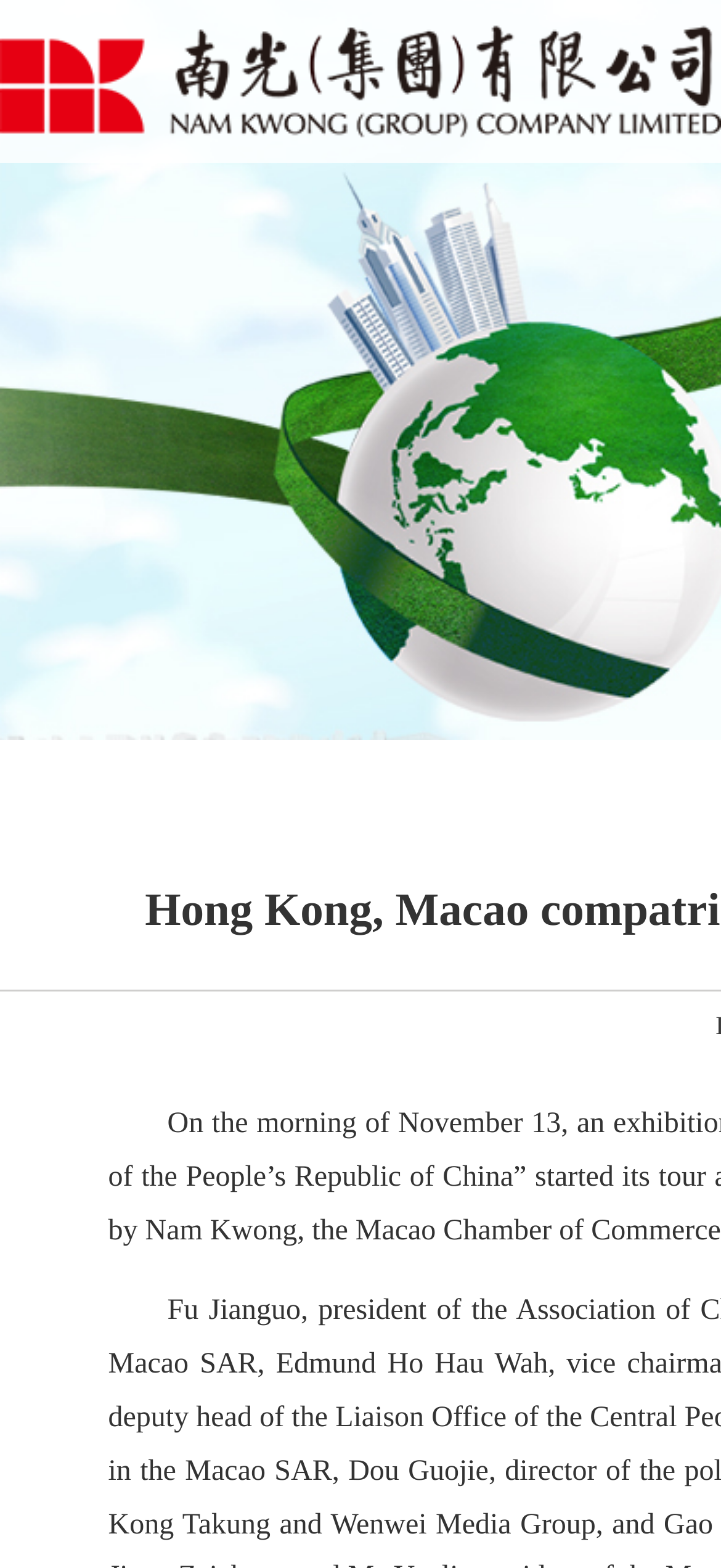Can you find and generate the webpage's heading?

Hong Kong, Macao compatriots hold exhibition to celebrate 70th founding anniversary of PRC